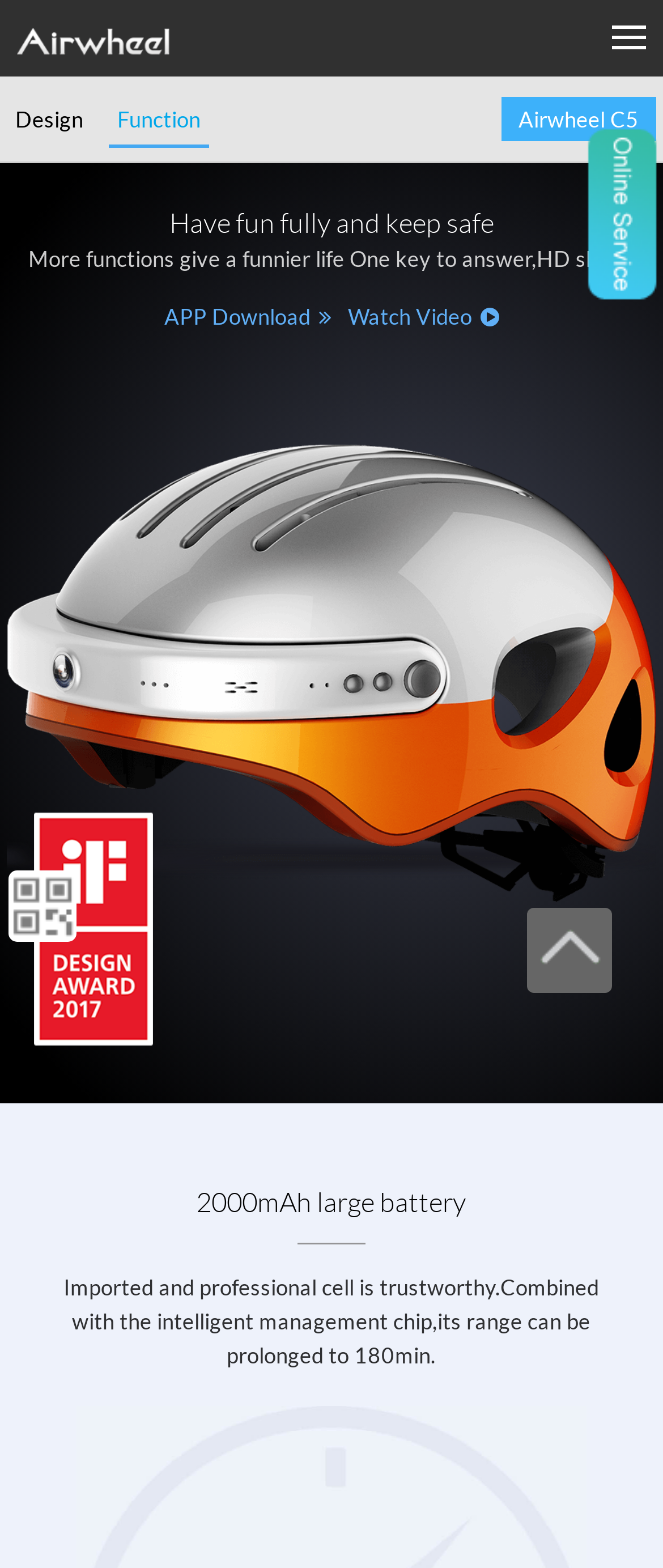Specify the bounding box coordinates (top-left x, top-left y, bottom-right x, bottom-right y) of the UI element in the screenshot that matches this description: Privacy Policy

None